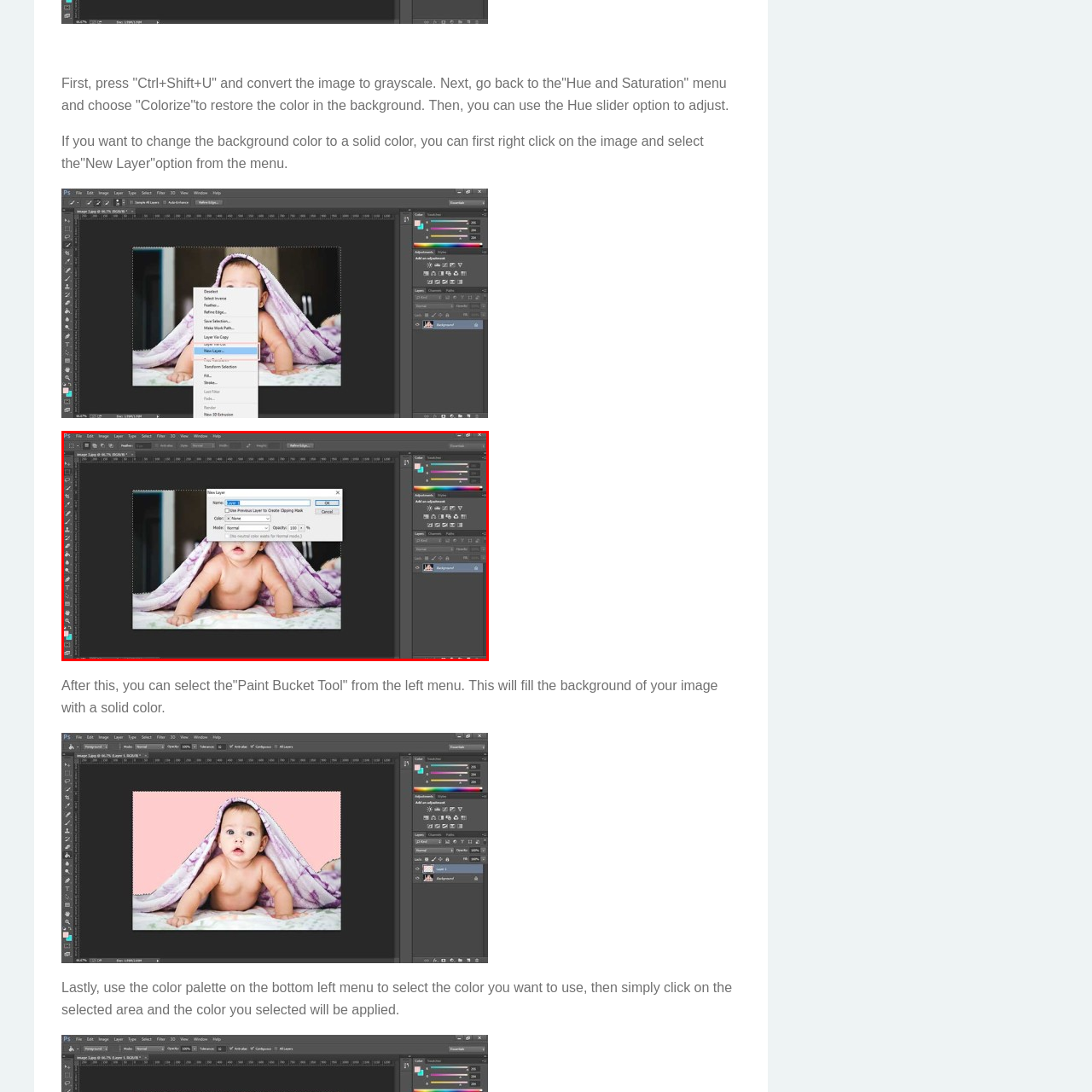View the image surrounded by the red border, What is the user likely doing?
 Answer using a single word or phrase.

Editing or preparing to manipulate the image